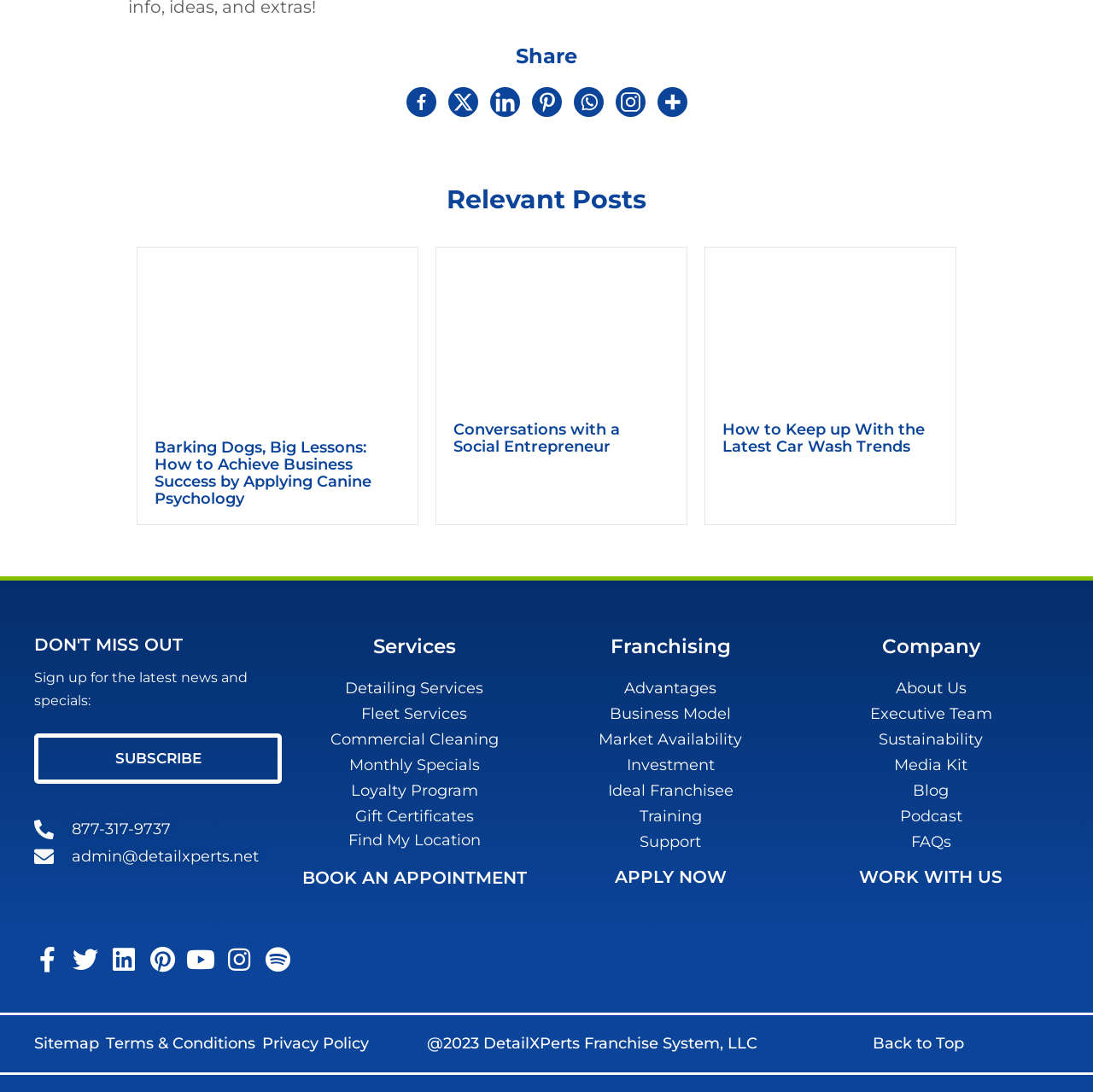What type of services does the company offer?
Give a comprehensive and detailed explanation for the question.

The company offers various services, including detailing services, fleet services, commercial cleaning, and more, as indicated by the links under the 'Services' heading.